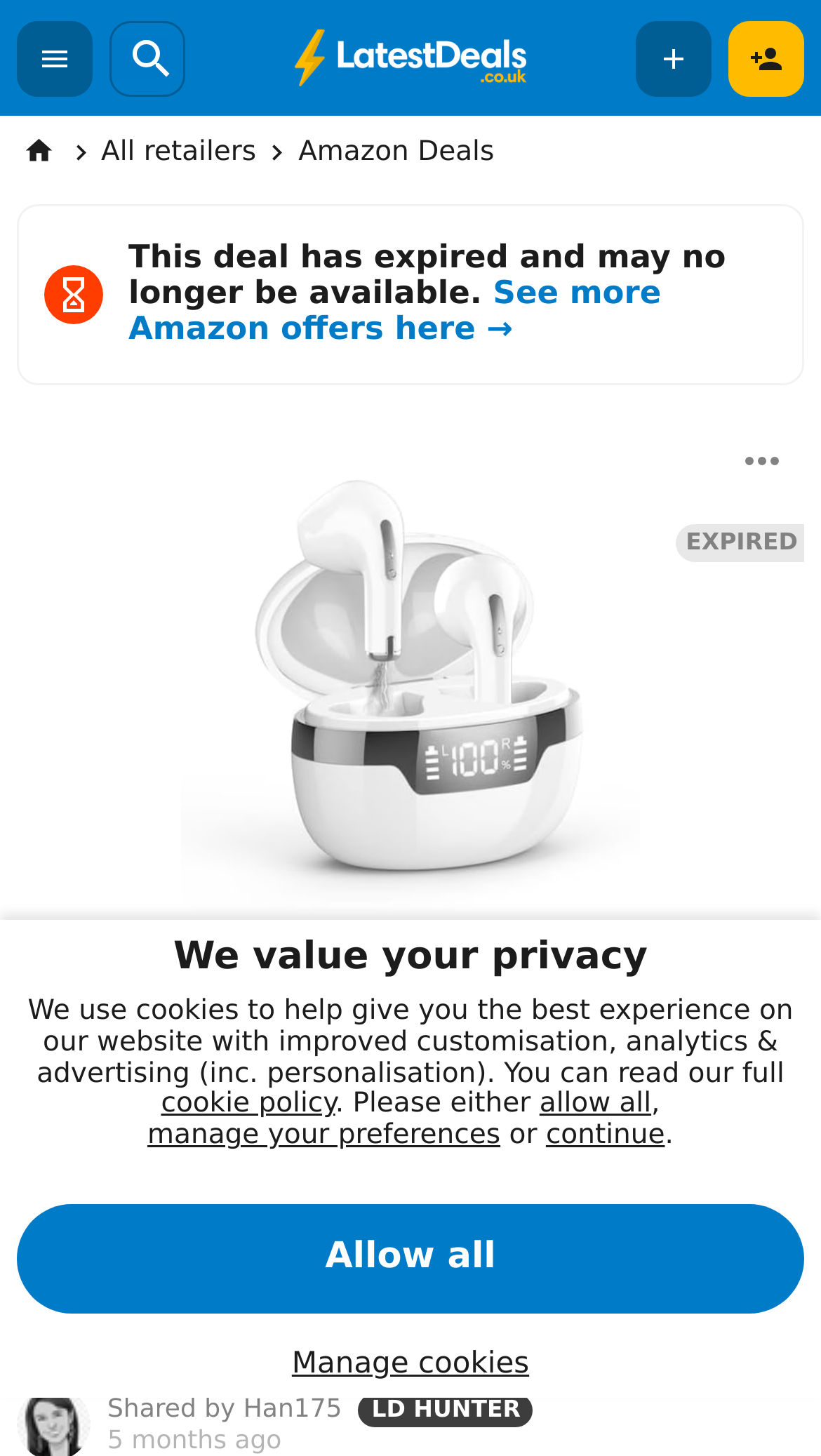Identify the bounding box coordinates of the element that should be clicked to fulfill this task: "Search for a deal". The coordinates should be provided as four float numbers between 0 and 1, i.e., [left, top, right, bottom].

[0.133, 0.014, 0.226, 0.066]